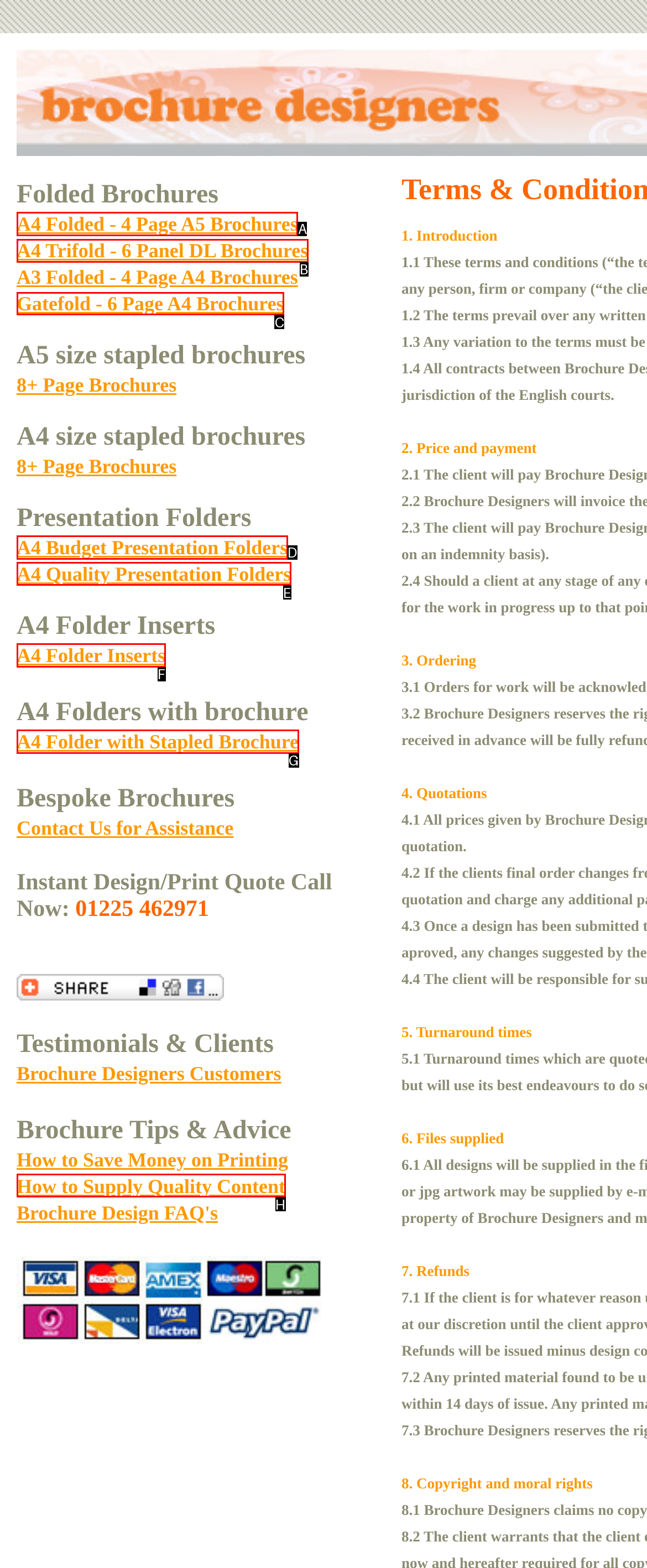Based on the description: How to Supply Quality Content, find the HTML element that matches it. Provide your answer as the letter of the chosen option.

H